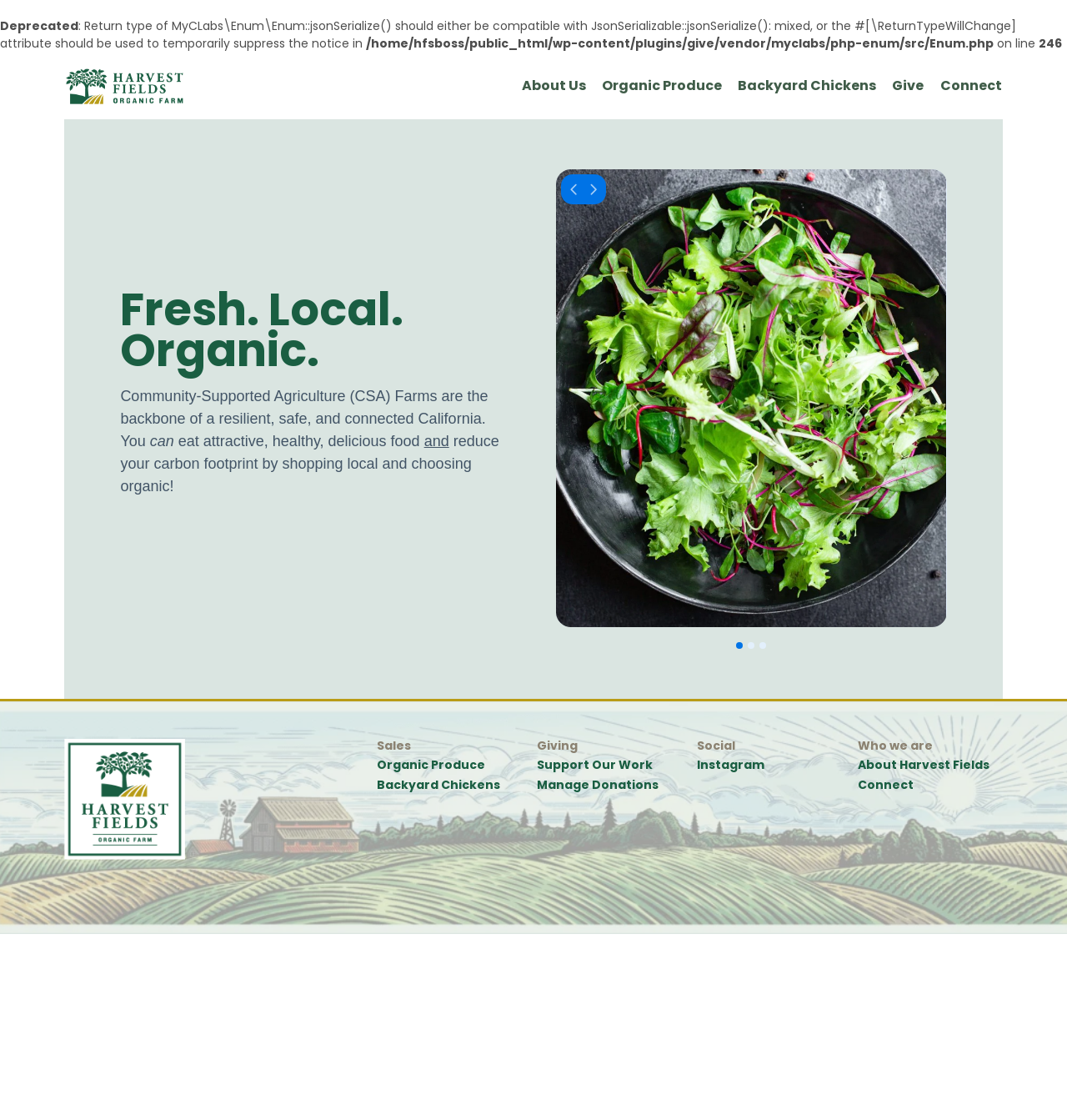Please determine the bounding box coordinates of the element to click in order to execute the following instruction: "Go to About Us". The coordinates should be four float numbers between 0 and 1, specified as [left, top, right, bottom].

[0.481, 0.064, 0.557, 0.082]